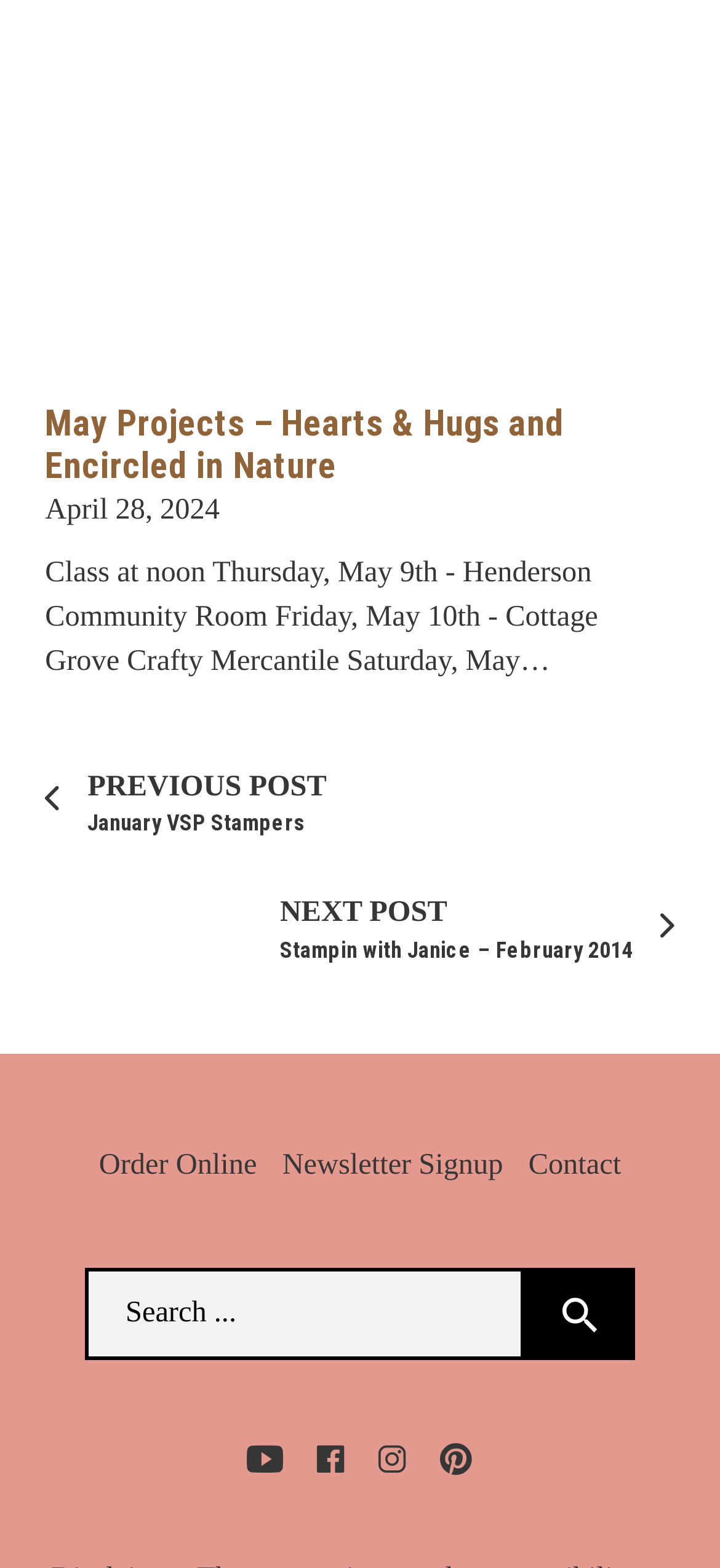Locate the bounding box coordinates of the element you need to click to accomplish the task described by this instruction: "Follow us on YouTube".

[0.342, 0.919, 0.394, 0.942]